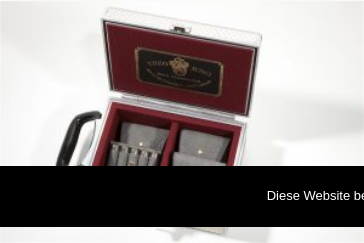Provide a one-word or short-phrase response to the question:
What type of rifles is the case designed for?

Bolt action rifles